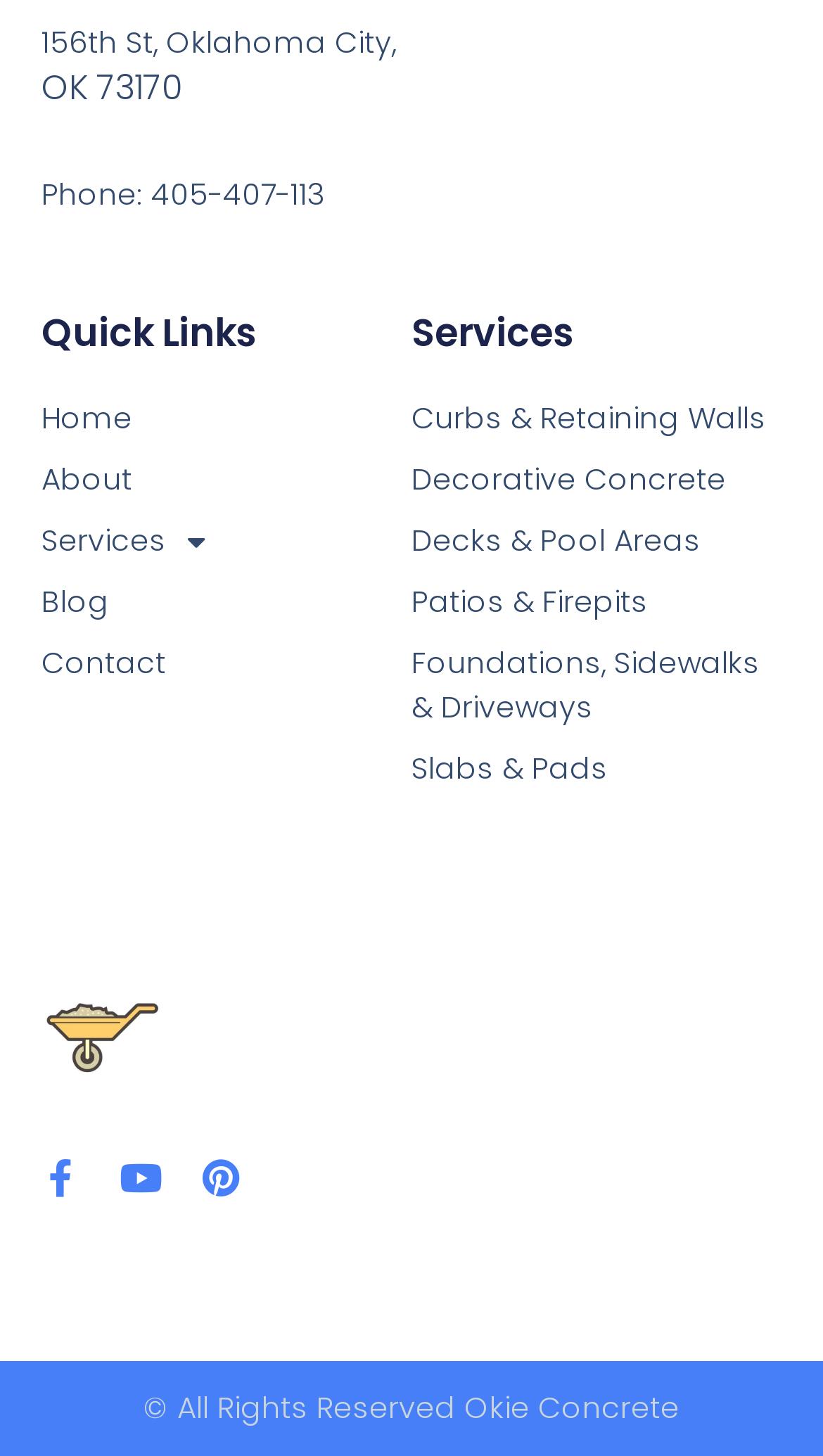Determine the bounding box of the UI component based on this description: "Decorative Concrete". The bounding box coordinates should be four float values between 0 and 1, i.e., [left, top, right, bottom].

[0.5, 0.315, 0.95, 0.345]